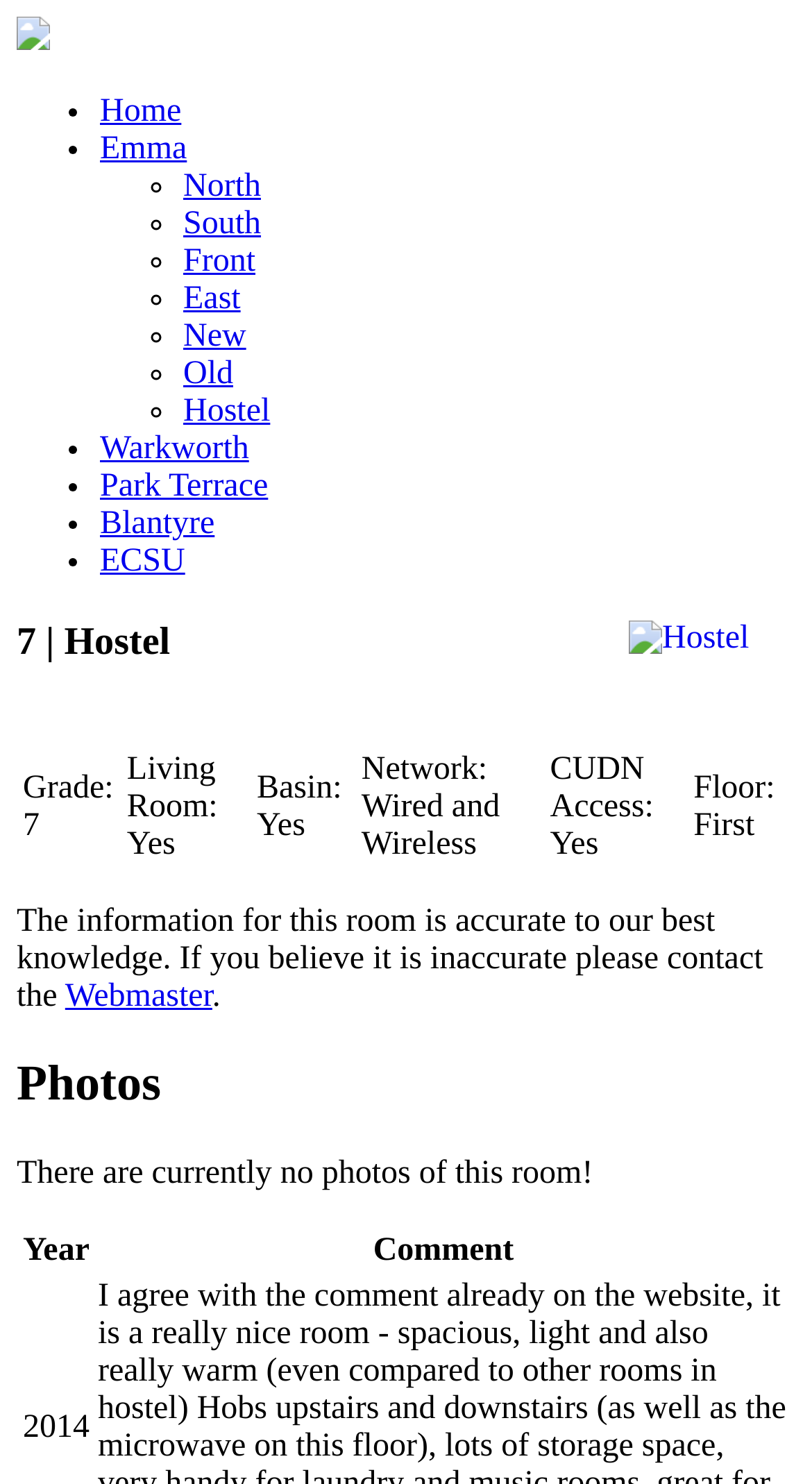Determine the bounding box coordinates of the region I should click to achieve the following instruction: "Click on Webmaster". Ensure the bounding box coordinates are four float numbers between 0 and 1, i.e., [left, top, right, bottom].

[0.08, 0.66, 0.261, 0.684]